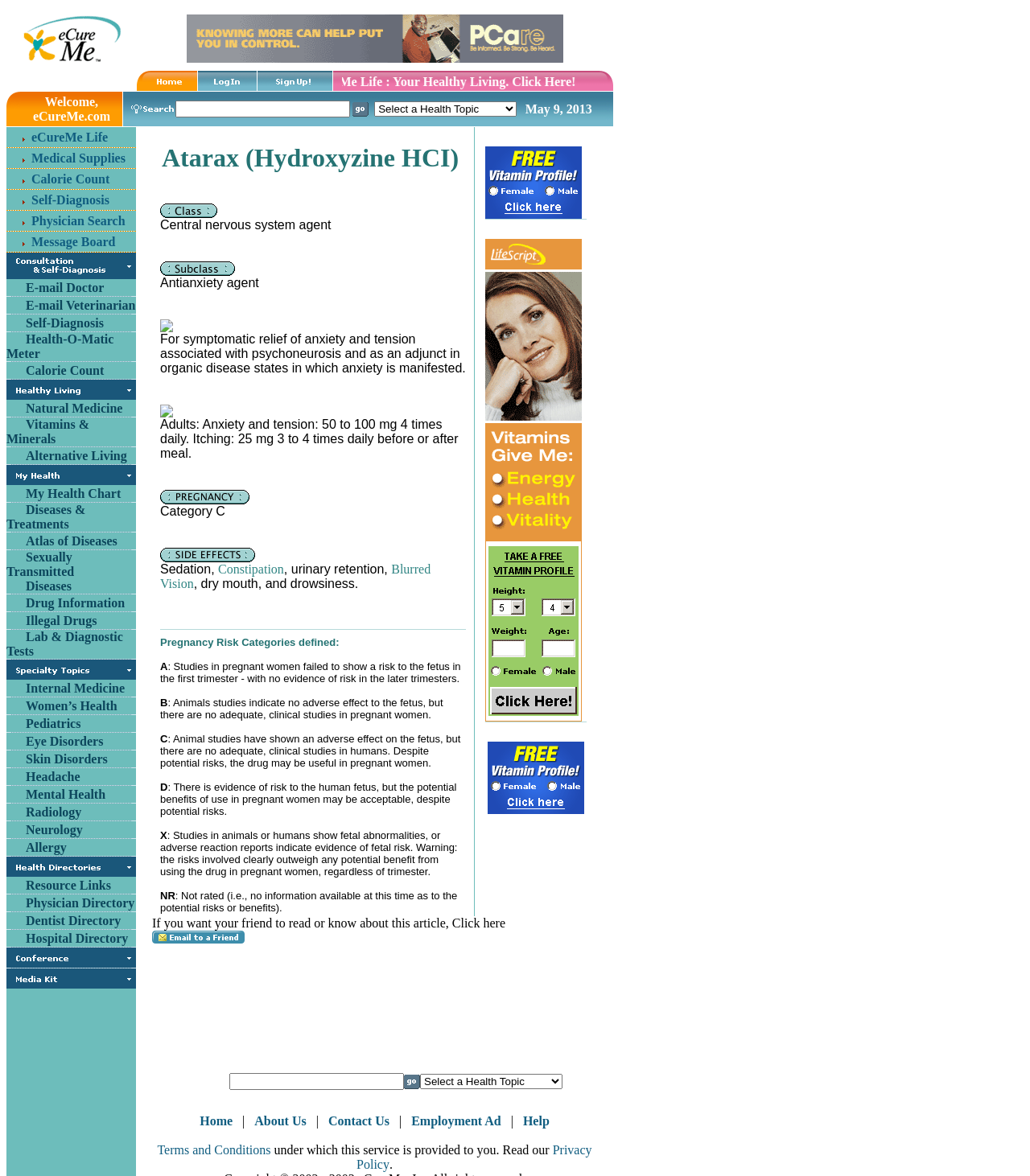Explain the webpage in detail.

The webpage is titled "Atarax -- eCureMe.com" and appears to be a health-related website. At the top, there is a logo of eCureMe.com, accompanied by a "Click Here" button. Below this, there is a navigation menu with links to "eCureMe home", "eCureMe log In", "Sign Up!", and "eCureMe Life : Your Healthy Living. Click Here!".

The main content area is divided into several sections. On the left, there is a table with five rows, each containing a link to a different health-related topic, including "eCureMe Life", "Medical Supplies", "Calorie Count", and "Self-Diagnosis". Each link is accompanied by a small icon.

To the right of this table, there is a search bar with a "search go" button, allowing users to search for medical content. Below this, there is a dropdown menu labeled "Select a Health Topic". The current date, "May 9, 2013", is displayed nearby.

The webpage also features several images, including a logo of eCureMe.com, icons for each health topic, and a background image that spans the entire width of the page. There are a total of 77 images on the page.